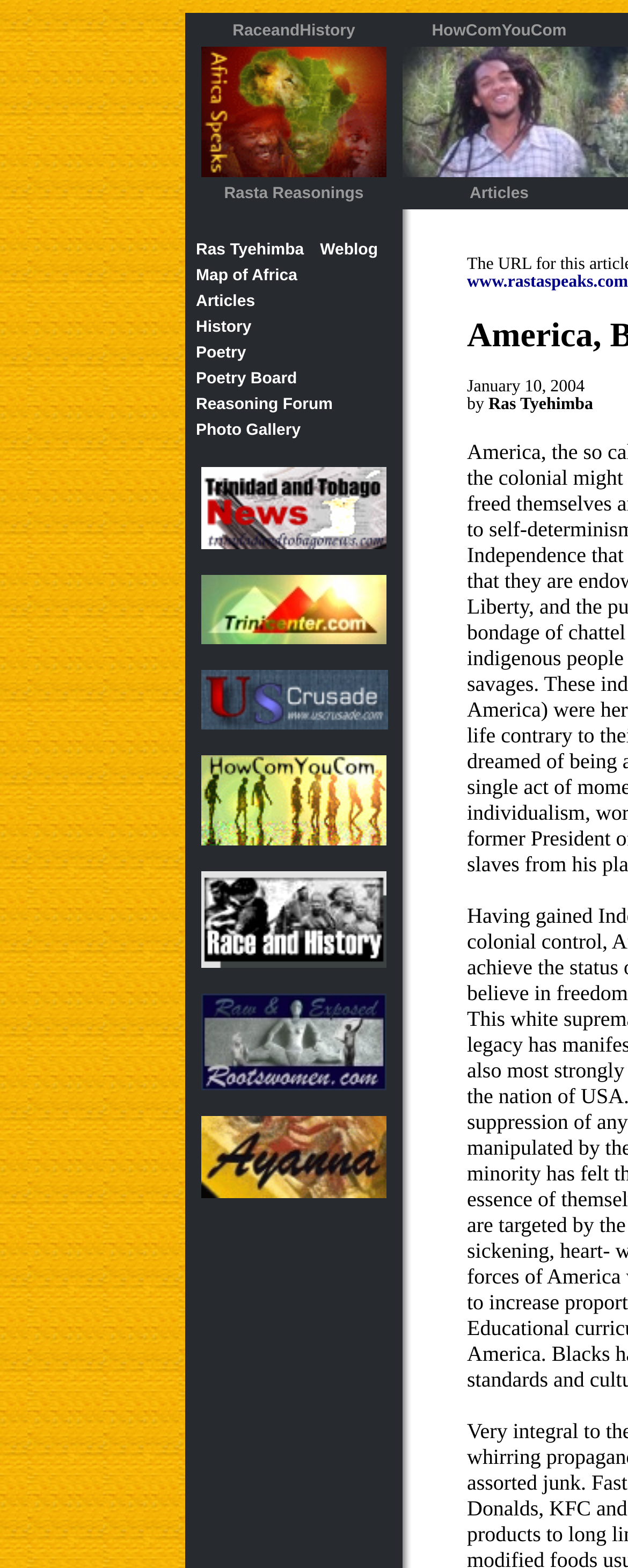Indicate the bounding box coordinates of the clickable region to achieve the following instruction: "Visit Rasta Reasonings."

[0.357, 0.113, 0.579, 0.129]